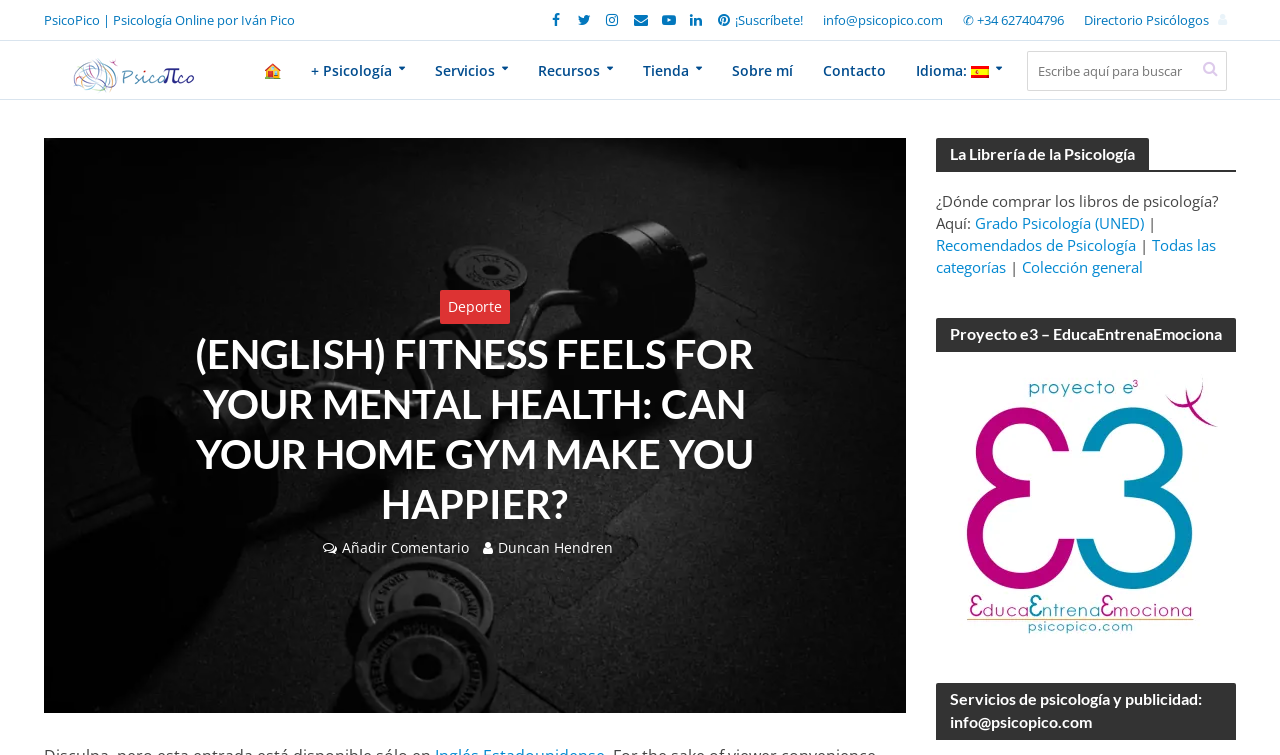Please specify the bounding box coordinates of the clickable section necessary to execute the following command: "Read the article about fitness and mental health".

[0.137, 0.436, 0.605, 0.701]